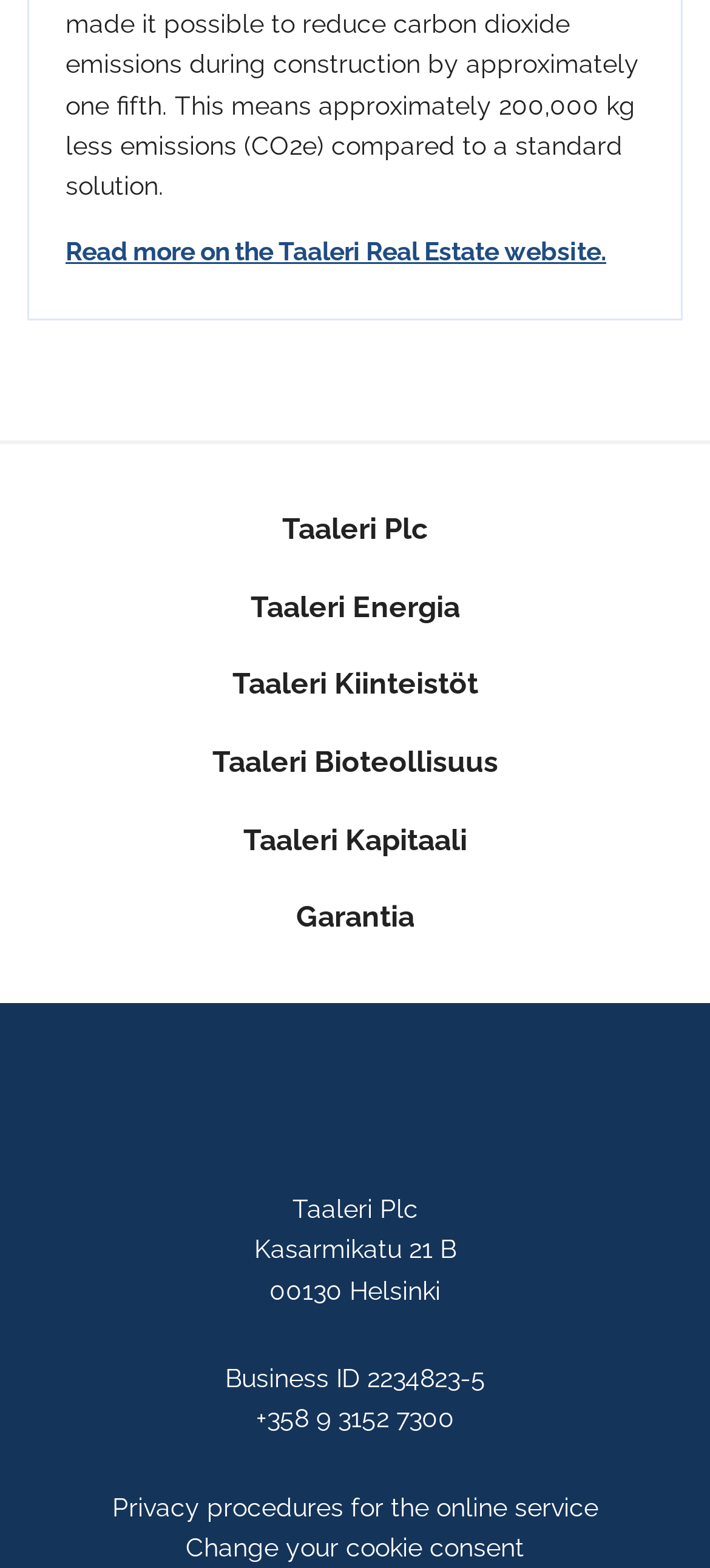What is the phone number? Analyze the screenshot and reply with just one word or a short phrase.

+358 9 3152 7300